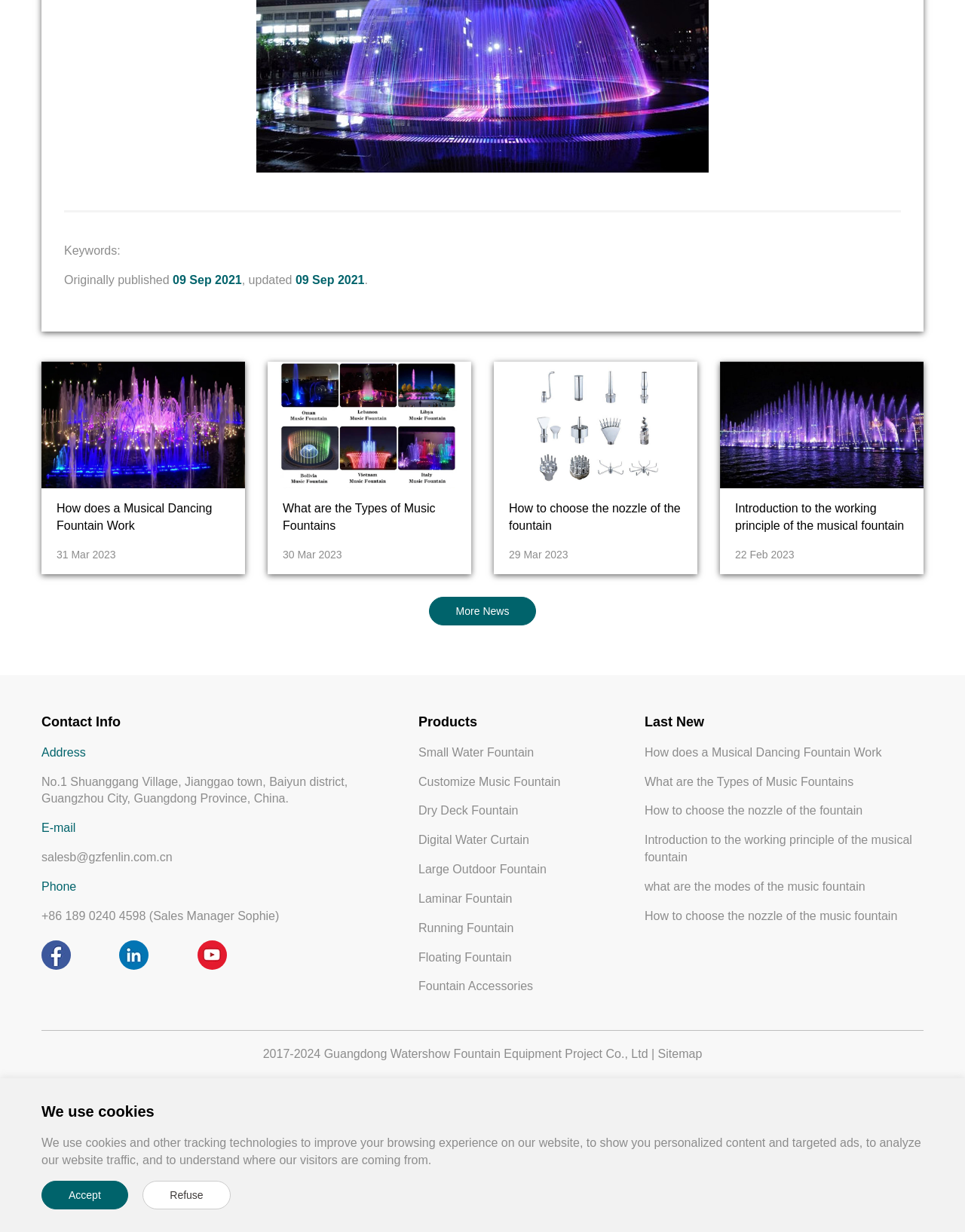How to contact the sales manager?
Offer a detailed and full explanation in response to the question.

To find the answer, I looked for the 'Contact Info' section on the webpage, which provides the phone number and email address of the sales manager, Sophie.